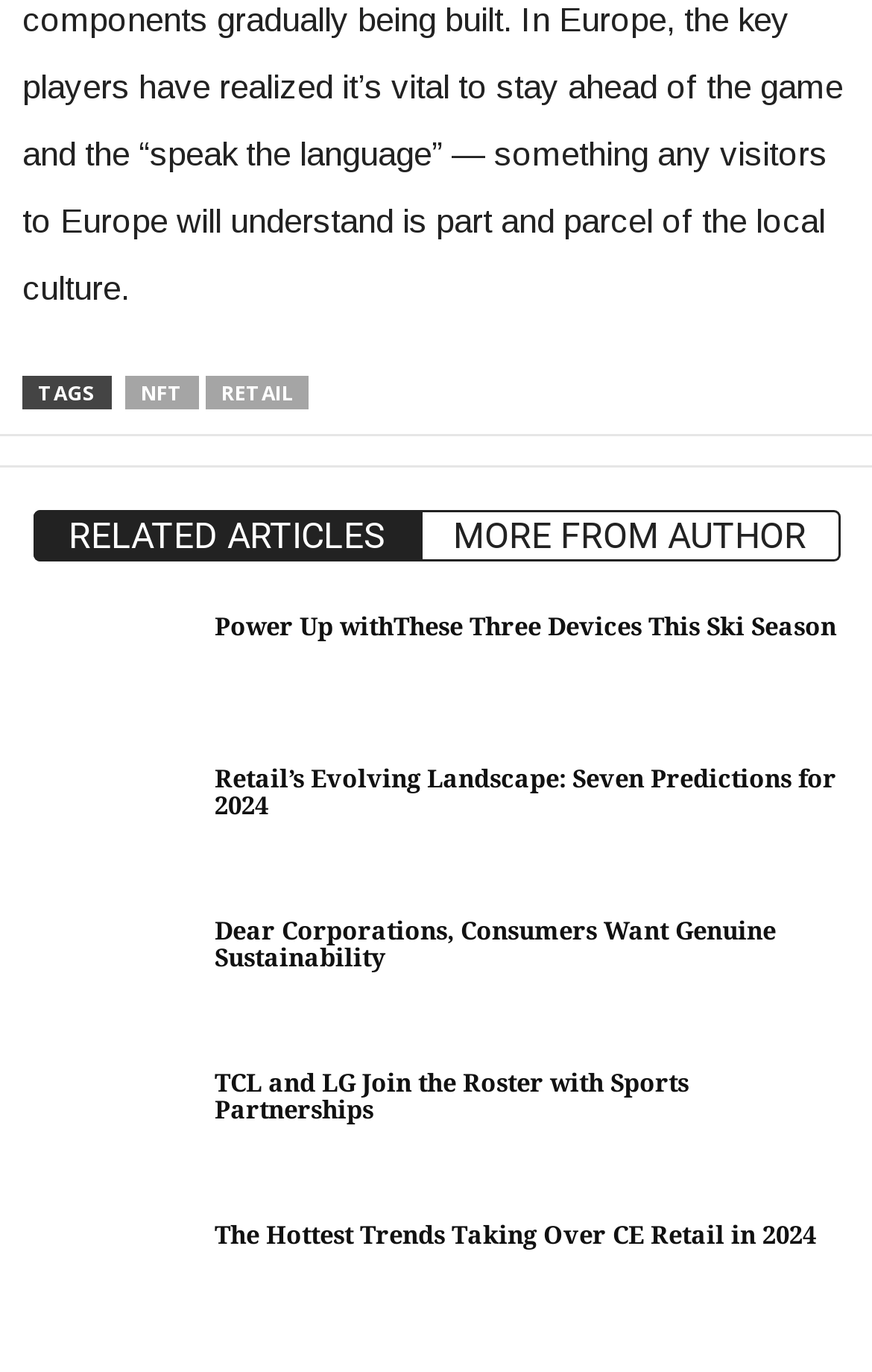What is the topic of the first article?
Look at the image and answer with only one word or phrase.

Ski Season